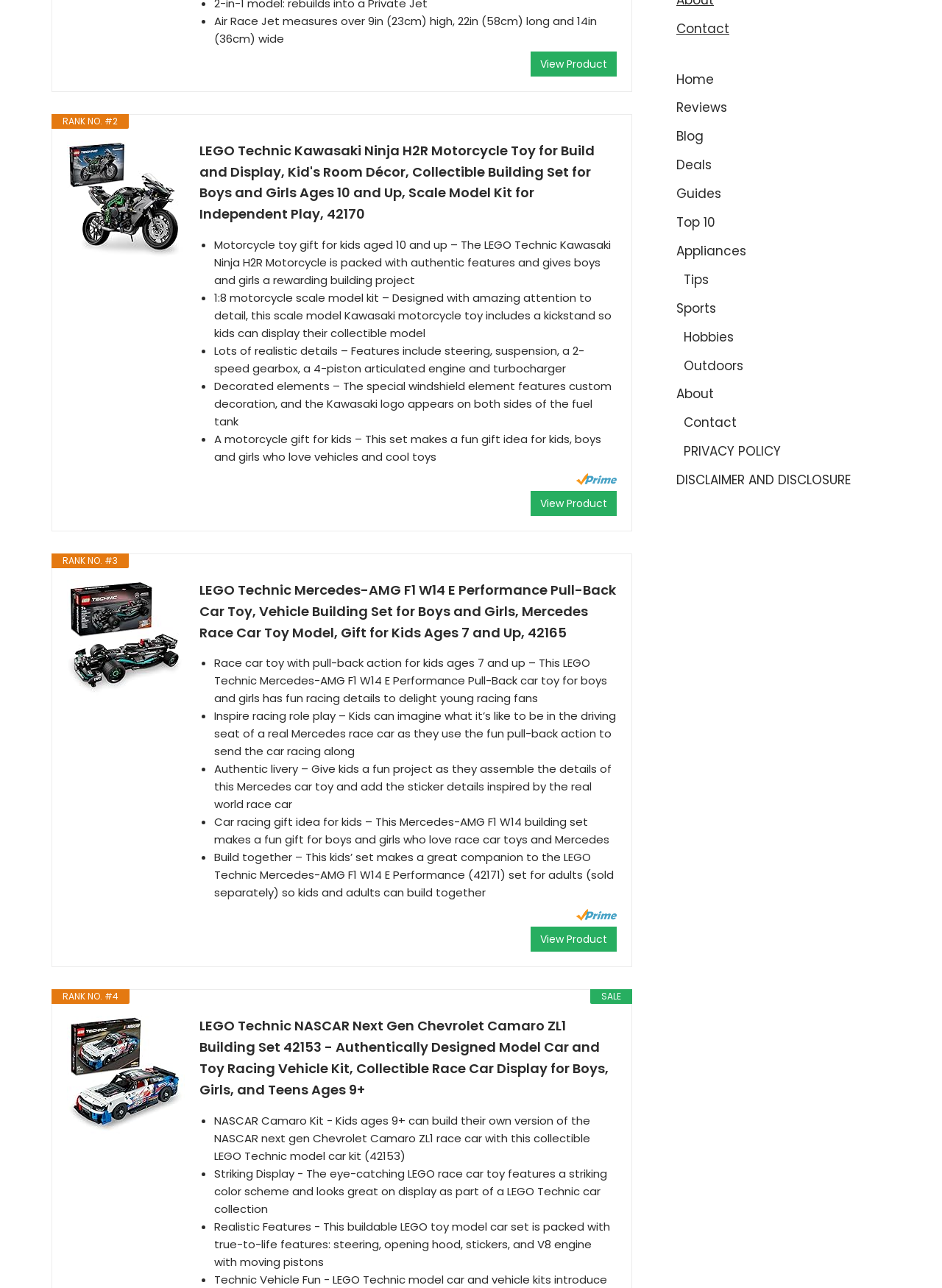Determine the bounding box coordinates for the HTML element described here: "title="Amazon Prime"".

[0.612, 0.706, 0.655, 0.715]